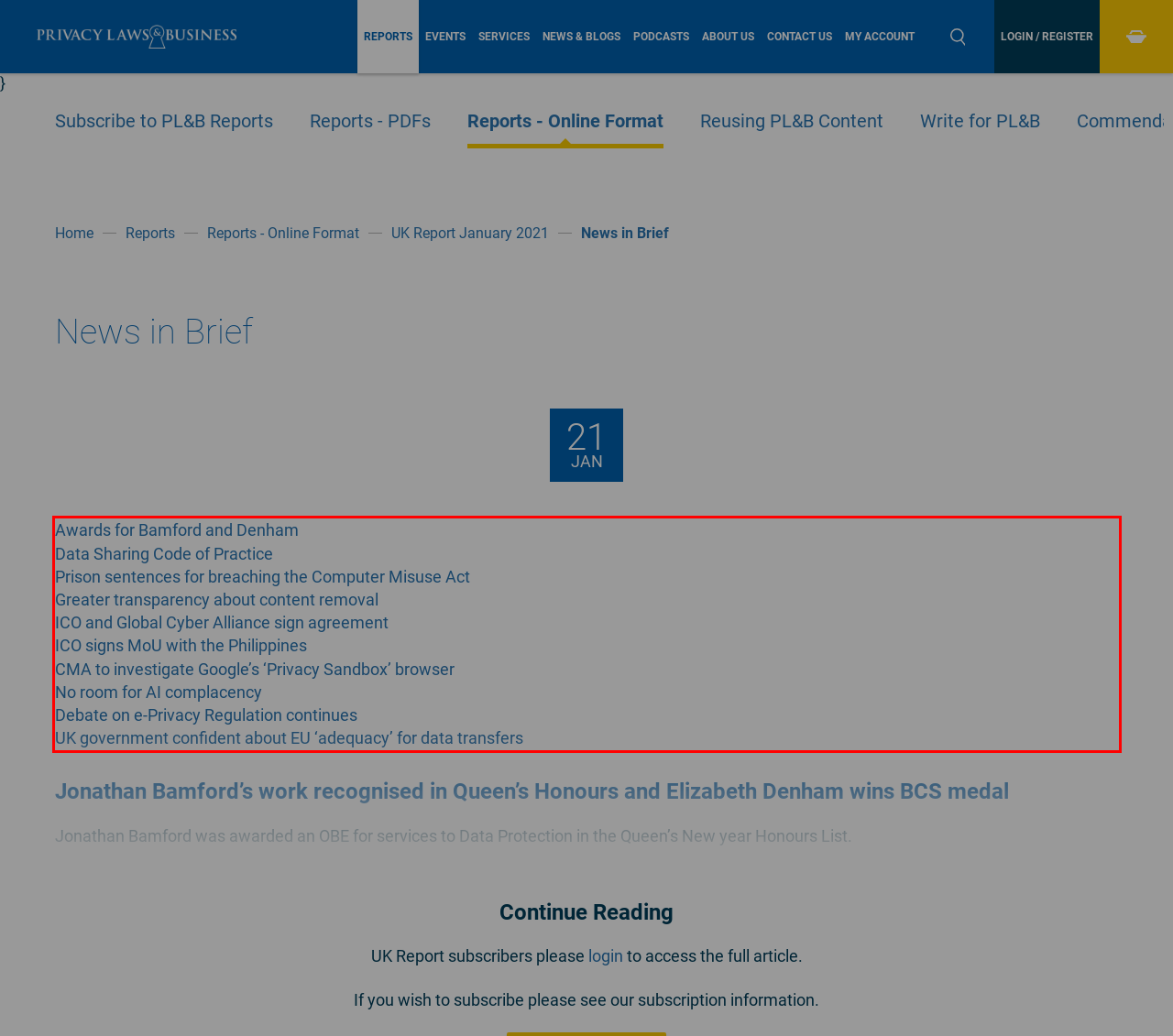Given a screenshot of a webpage containing a red bounding box, perform OCR on the text within this red bounding box and provide the text content.

Awards for Bamford and Denham Data Sharing Code of Practice Prison sentences for breaching the Computer Misuse Act Greater transparency about content removal ICO and Global Cyber Alliance sign agreement ICO signs MoU with the Philippines CMA to investigate Google’s ‘Privacy Sandbox’ browser No room for AI complacency Debate on e-Privacy Regulation continues UK government confident about EU ‘adequacy’ for data transfers